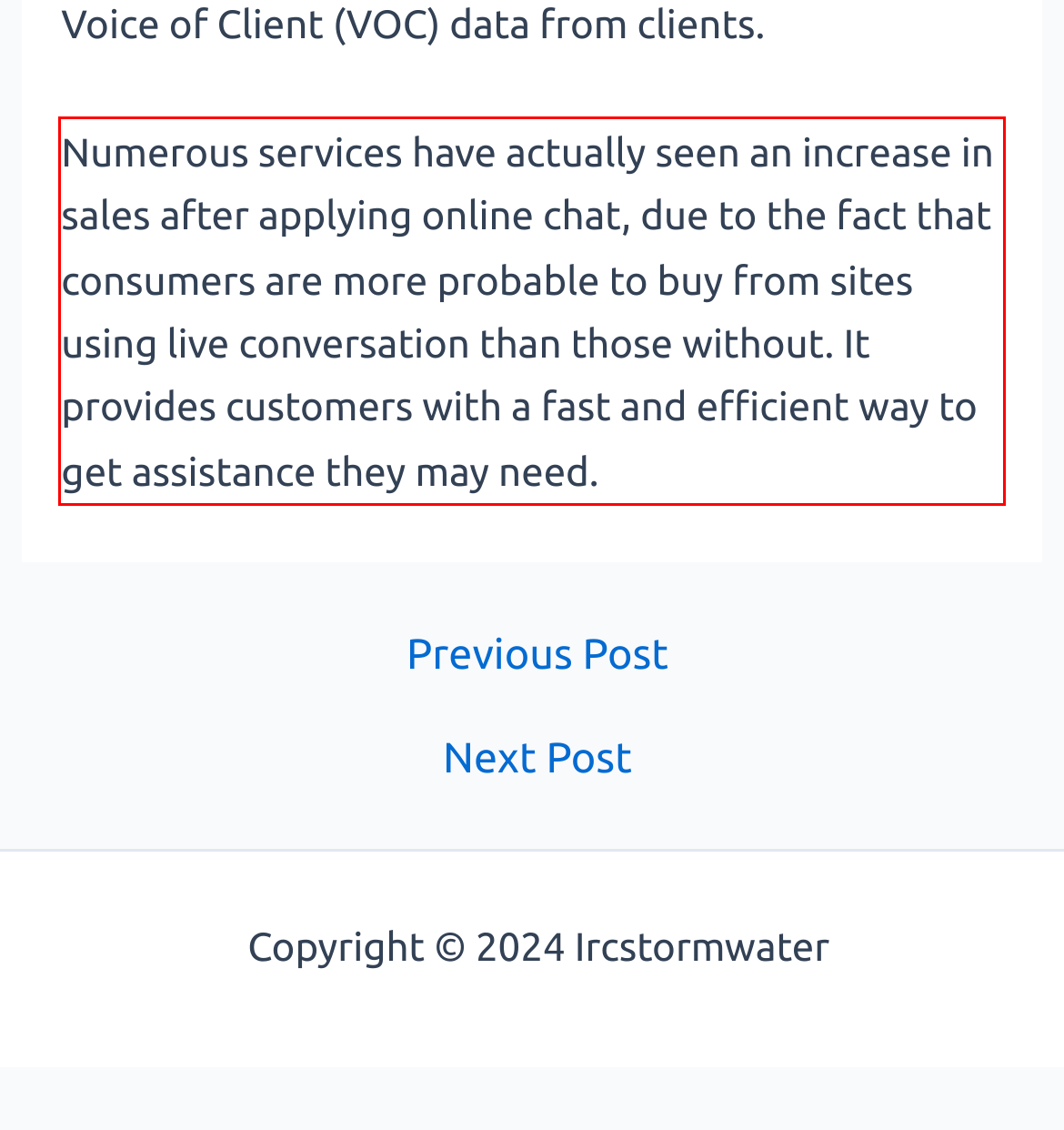Analyze the screenshot of the webpage and extract the text from the UI element that is inside the red bounding box.

Numerous services have actually seen an increase in sales after applying online chat, due to the fact that consumers are more probable to buy from sites using live conversation than those without. It provides customers with a fast and efficient way to get assistance they may need.